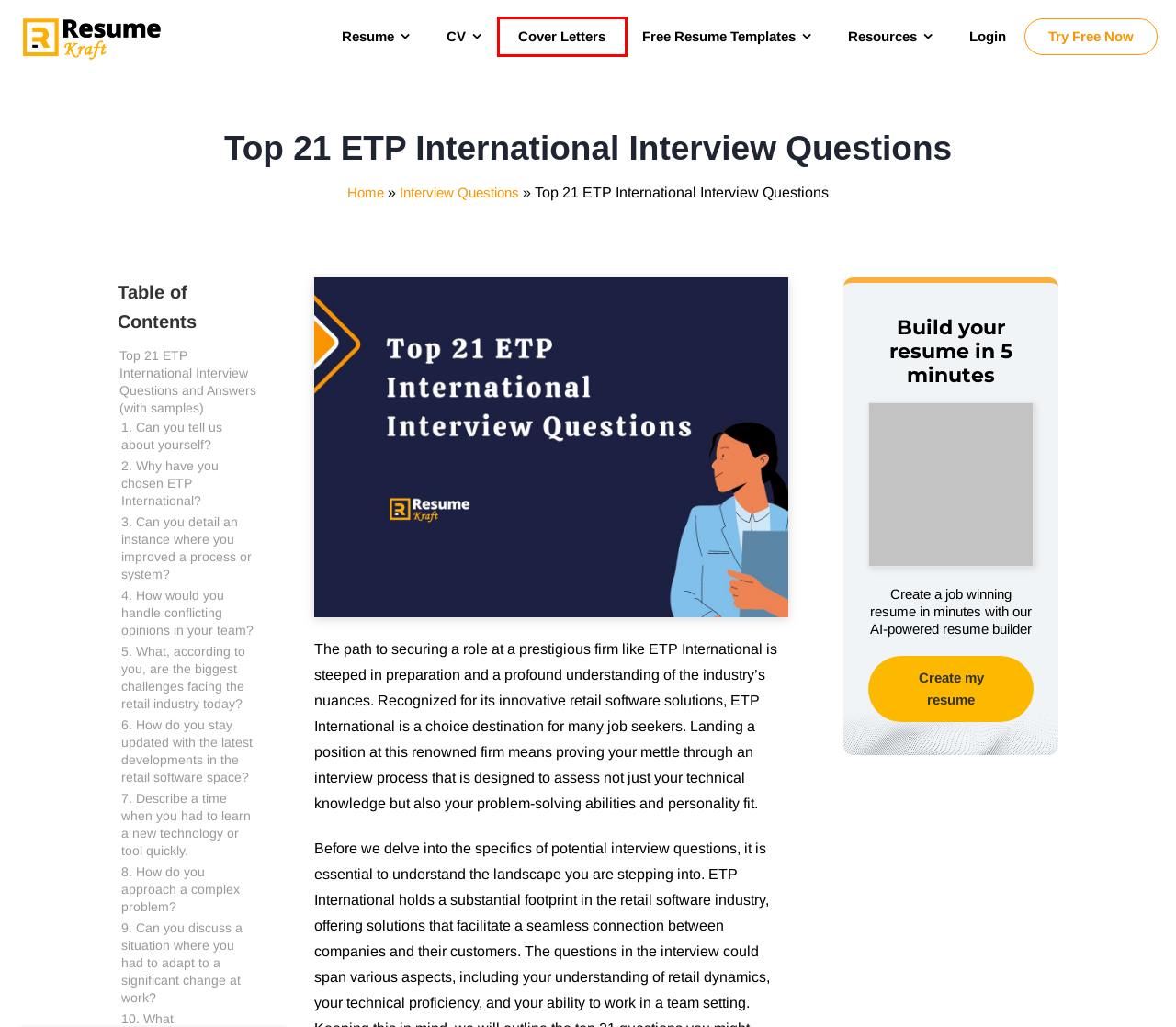Given a webpage screenshot with a UI element marked by a red bounding box, choose the description that best corresponds to the new webpage that will appear after clicking the element. The candidates are:
A. Cover Letter Templates in 2024 [Free Download] | ResumeKraft
B. Interview Questions in 2024 - ResumeKraft
C. 2024 Most Popular Free Resume Templates | ResumeKraft
D. Free Simple Resume & CV Templates Word Format in 2024 | ResumeKraft
E. Refund Policy - ResumeKraft
F. ResumeKraft
G. 2024 Best Free Online Resume Builder | ResumeKraft
H. Resume Design: Sample Templates & Guide in 2024 - ResumeKraft

A